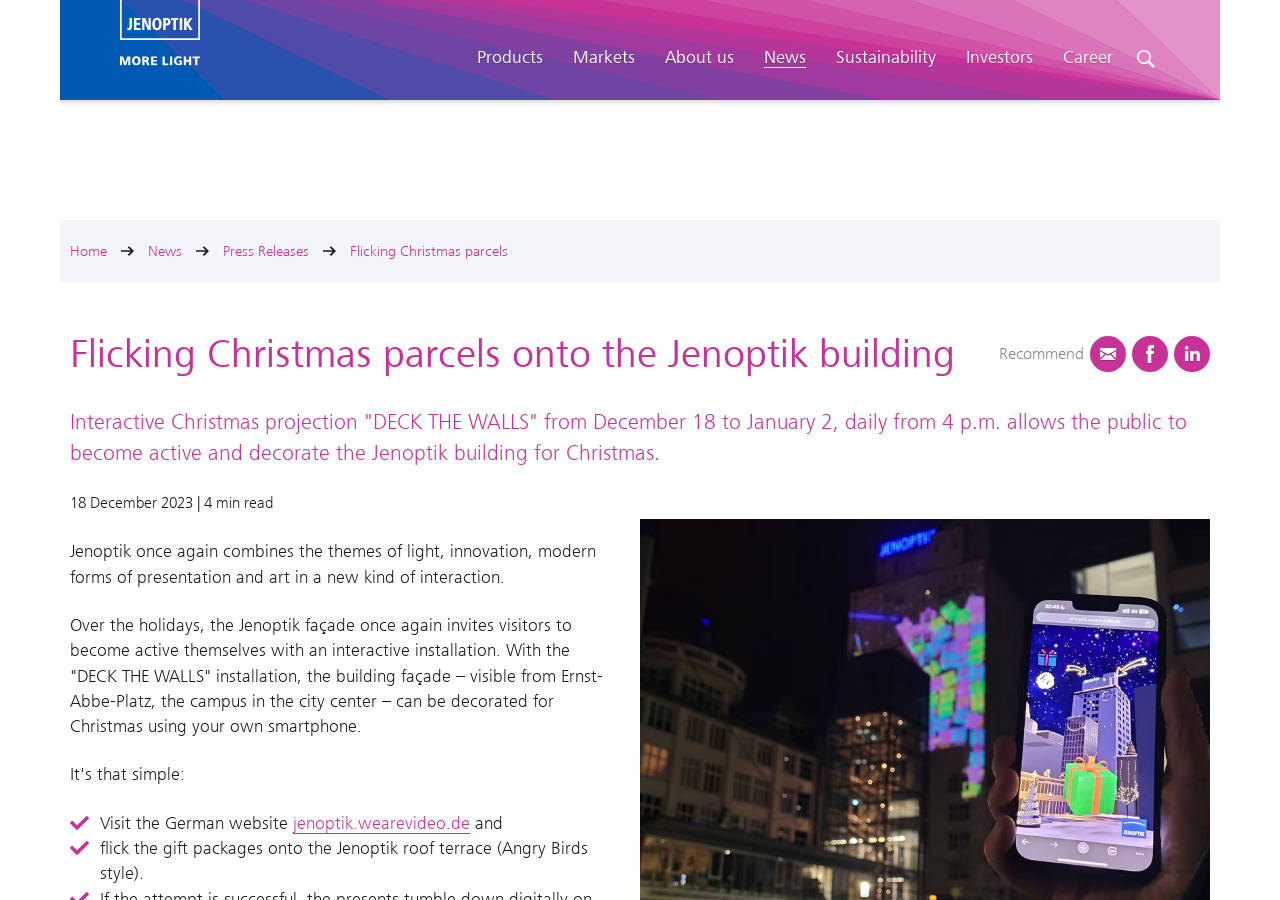Use a single word or phrase to respond to the question:
What can visitors do with their smartphones during the installation?

Decorate the building